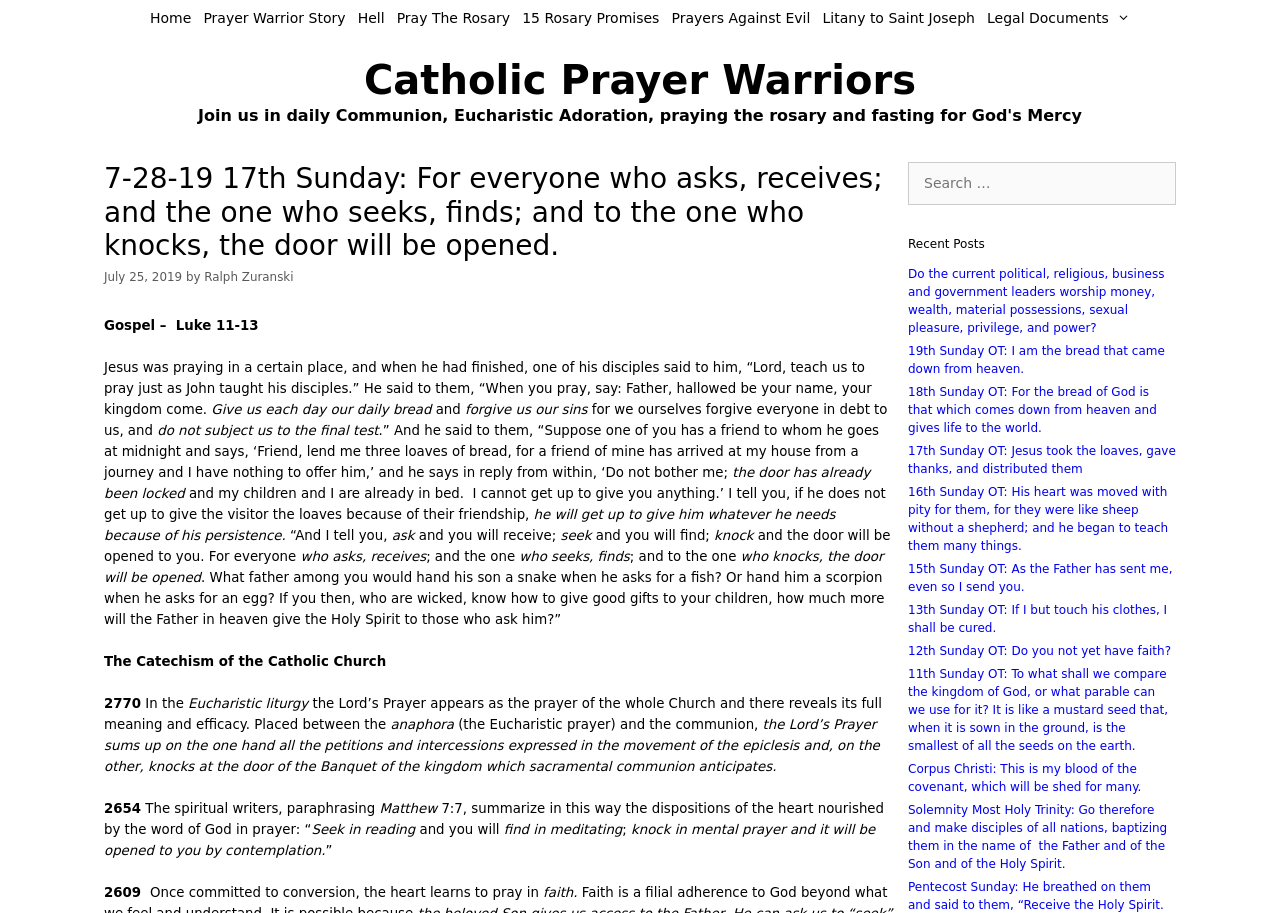Please mark the bounding box coordinates of the area that should be clicked to carry out the instruction: "Read the 'Recent Posts'".

[0.709, 0.257, 0.919, 0.277]